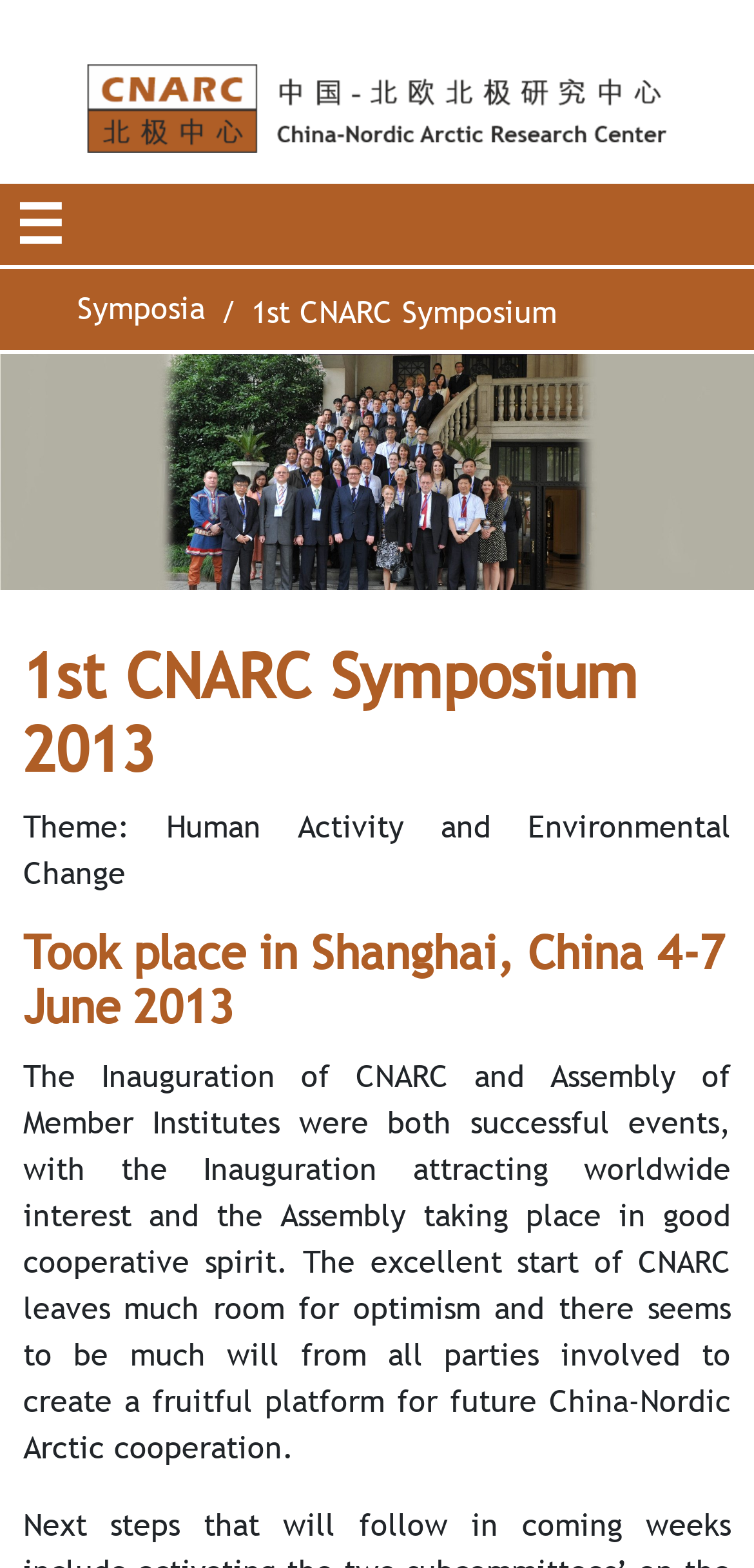Using the provided element description, identify the bounding box coordinates as (top-left x, top-left y, bottom-right x, bottom-right y). Ensure all values are between 0 and 1. Description: ☰

[0.0, 0.117, 1.0, 0.169]